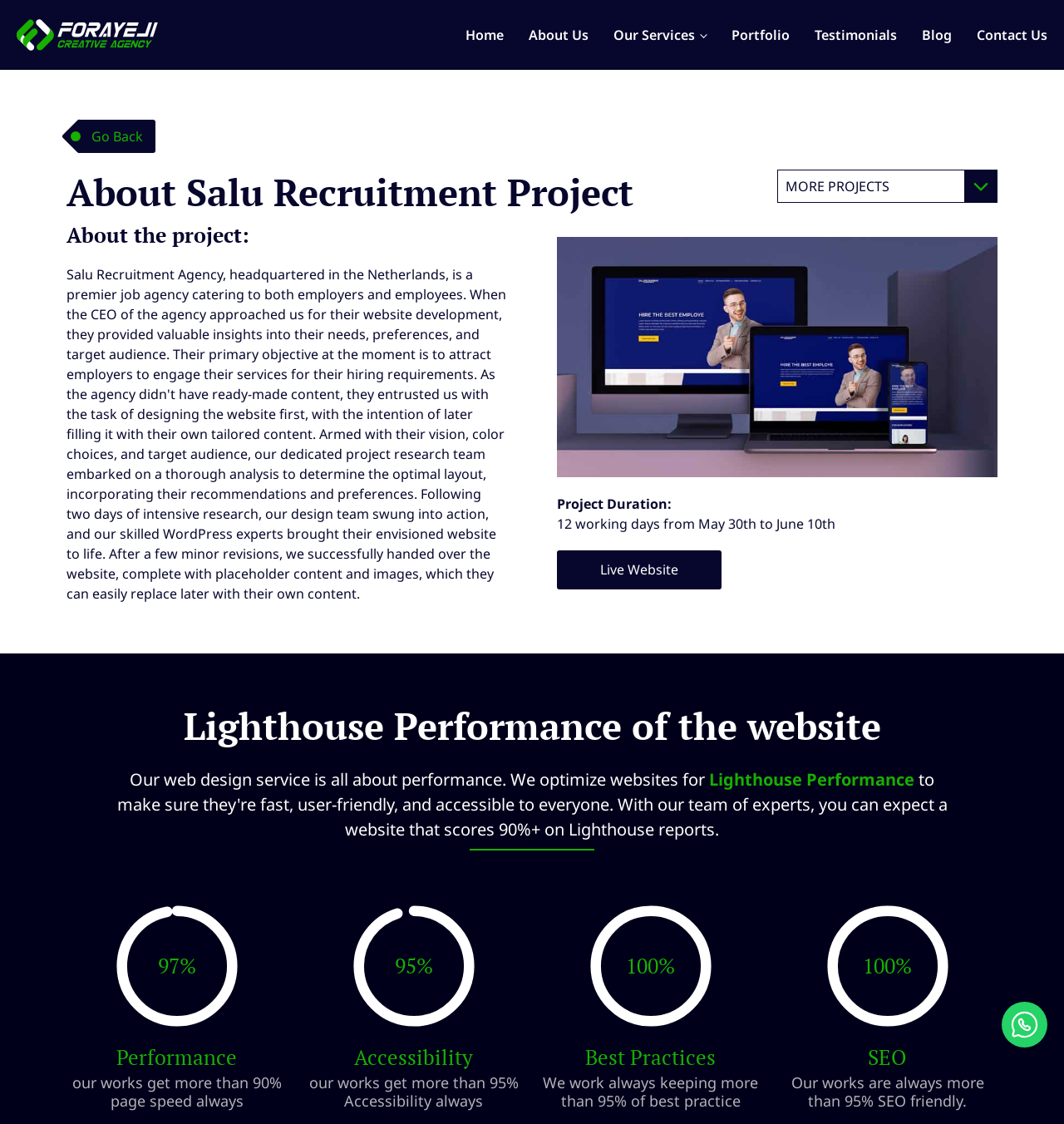What is the name of the creative agency?
Look at the image and respond with a one-word or short phrase answer.

Forayeji Creative Agency